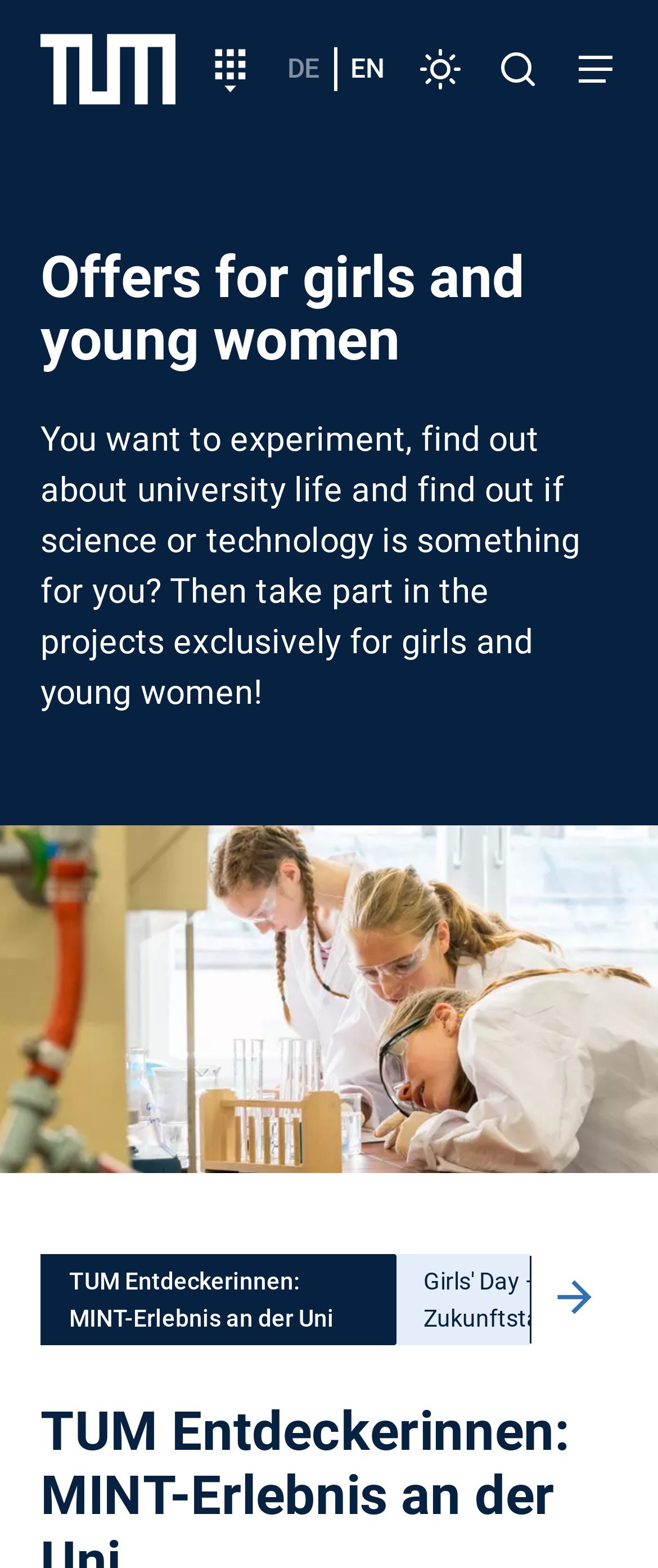What is the language of the webpage?
Based on the visual content, answer with a single word or a brief phrase.

German